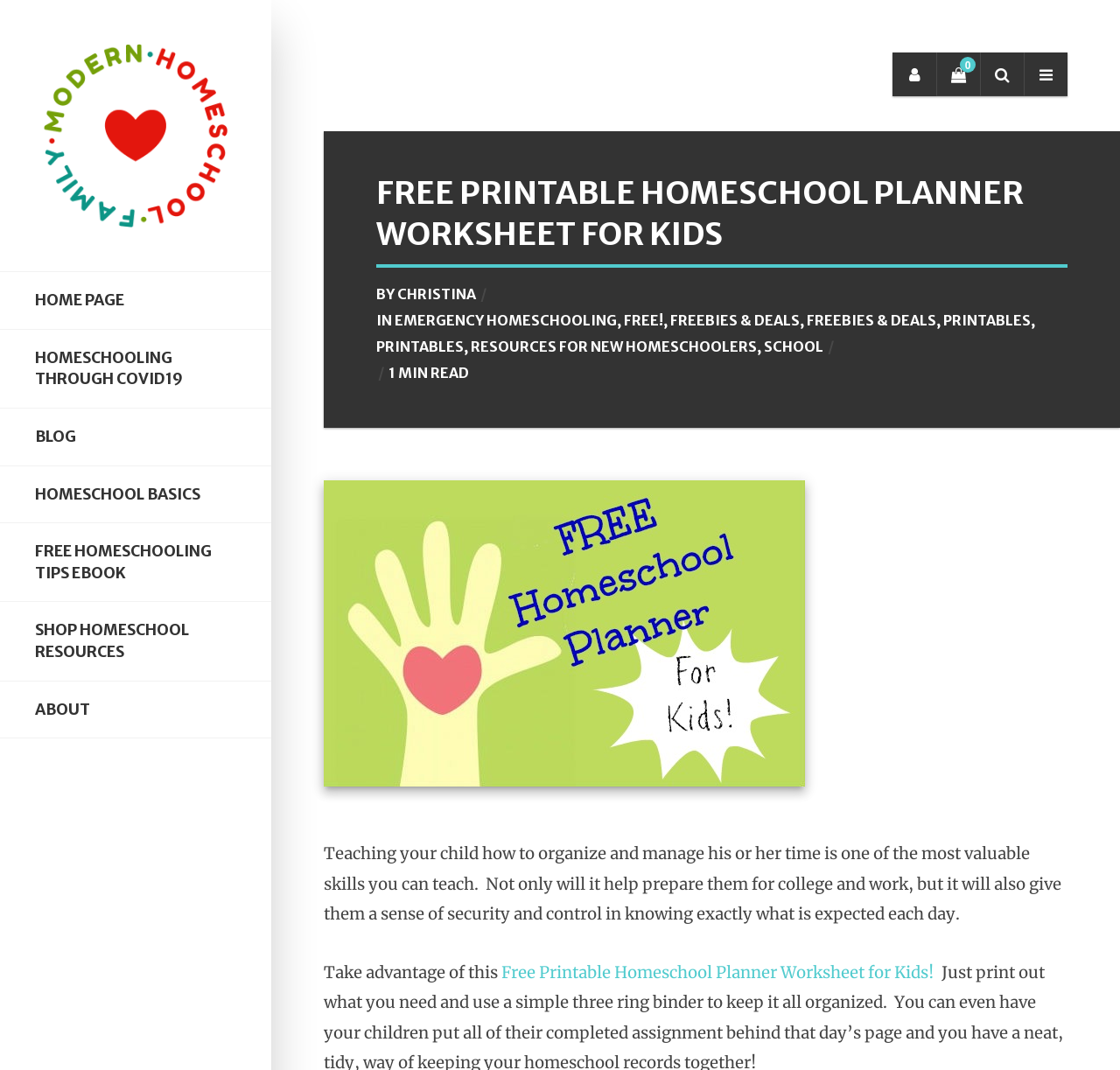Please specify the bounding box coordinates in the format (top-left x, top-left y, bottom-right x, bottom-right y), with values ranging from 0 to 1. Identify the bounding box for the UI component described as follows: Freebies & Deals

[0.598, 0.291, 0.714, 0.307]